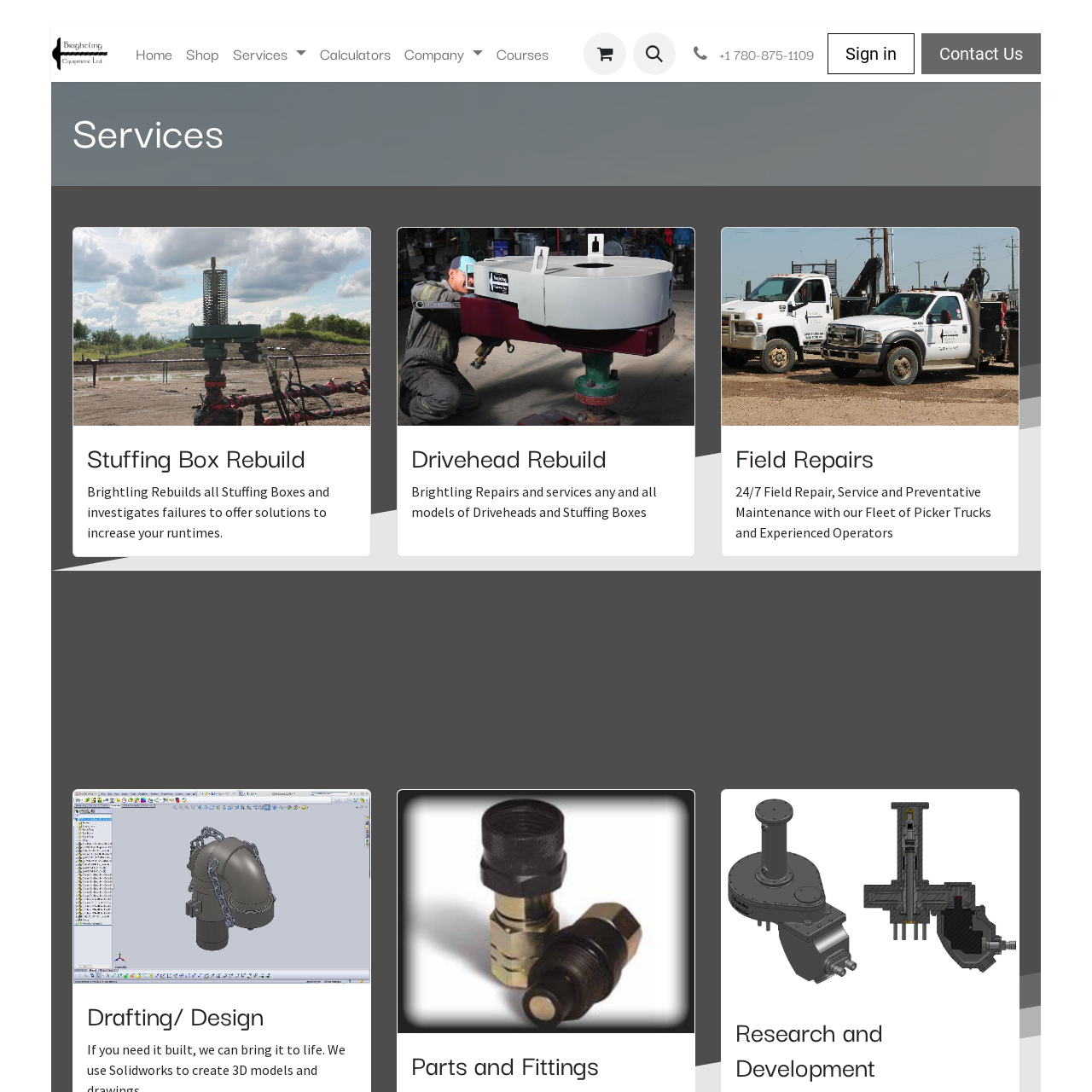Extract the bounding box coordinates of the UI element described by: "+1 780-875-1109". The coordinates should include four float numbers ranging from 0 to 1, e.g., [left, top, right, bottom].

[0.625, 0.031, 0.752, 0.067]